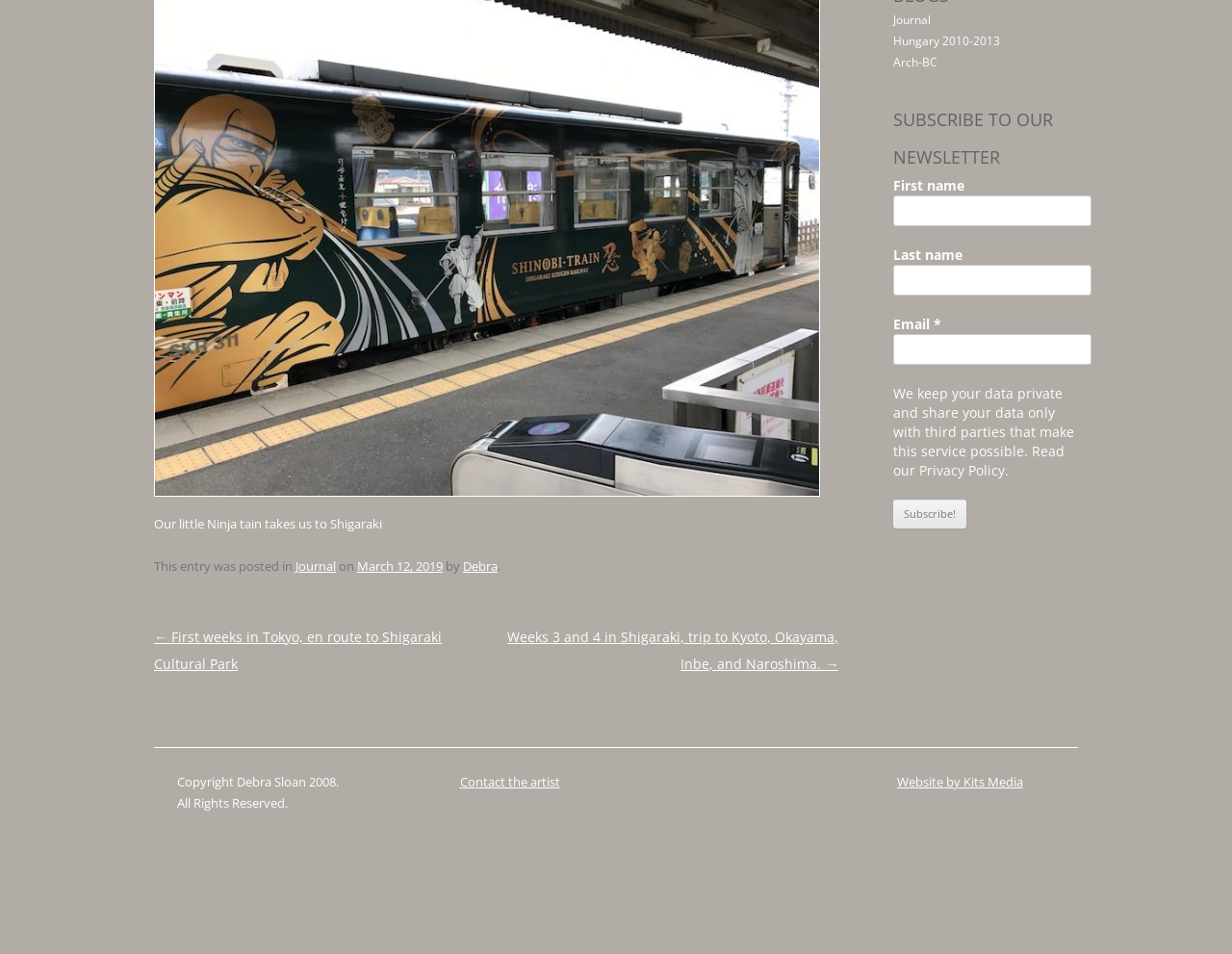Return the bounding box coordinates of the UI element that corresponds to this description: "Website by Kits Media". The coordinates must be given as four float numbers in the range of 0 and 1, [left, top, right, bottom].

[0.728, 0.81, 0.83, 0.829]